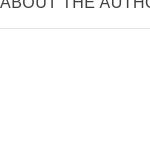What is the layout of the webpage focused on?
Use the image to give a comprehensive and detailed response to the question.

The layout of the webpage is designed to emphasize personal branding, which is evident from the prominent display of the author's image and name, linking her identity to the surrounding text elements.